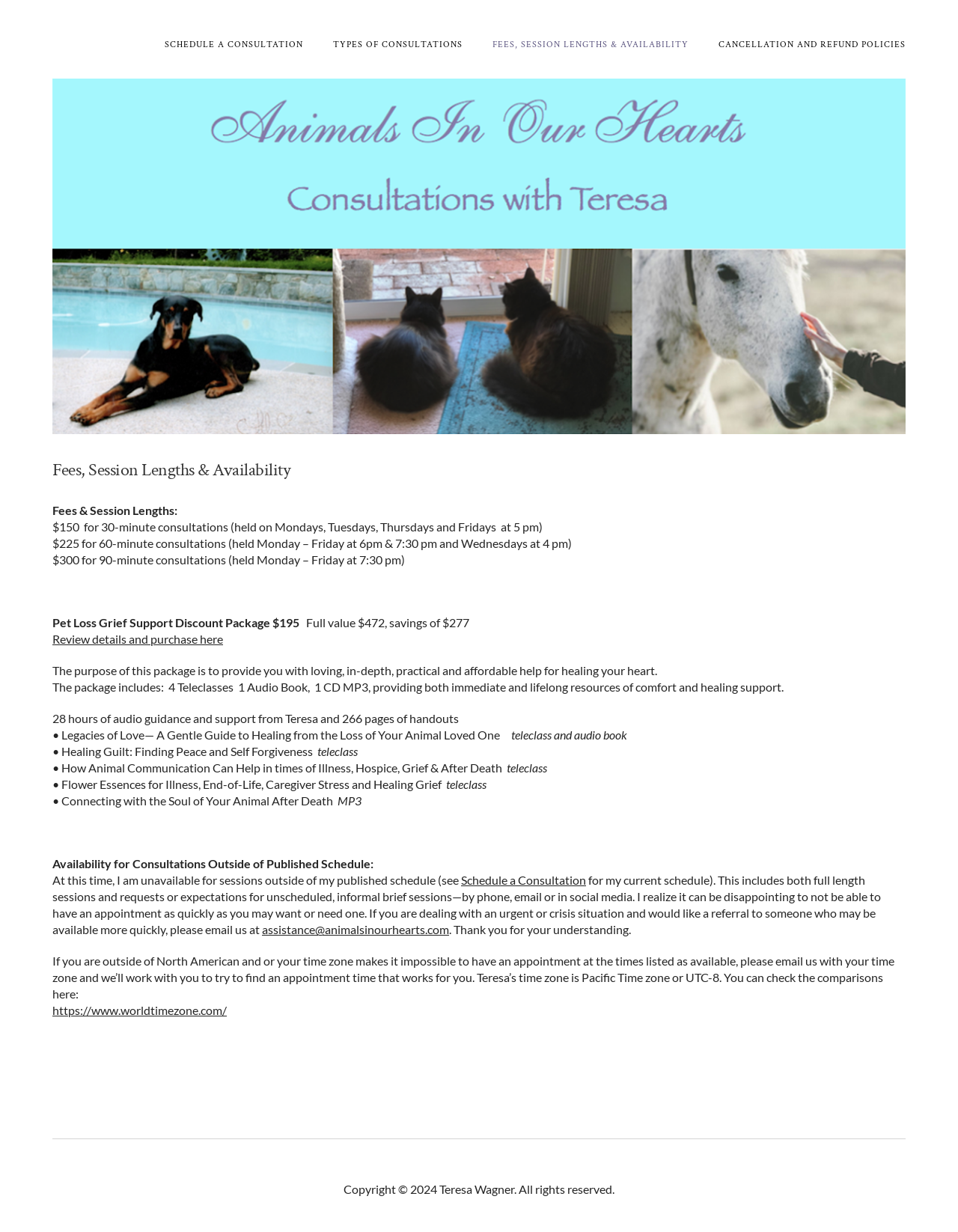Please determine the bounding box coordinates of the element's region to click for the following instruction: "Check the current schedule".

[0.481, 0.709, 0.612, 0.72]